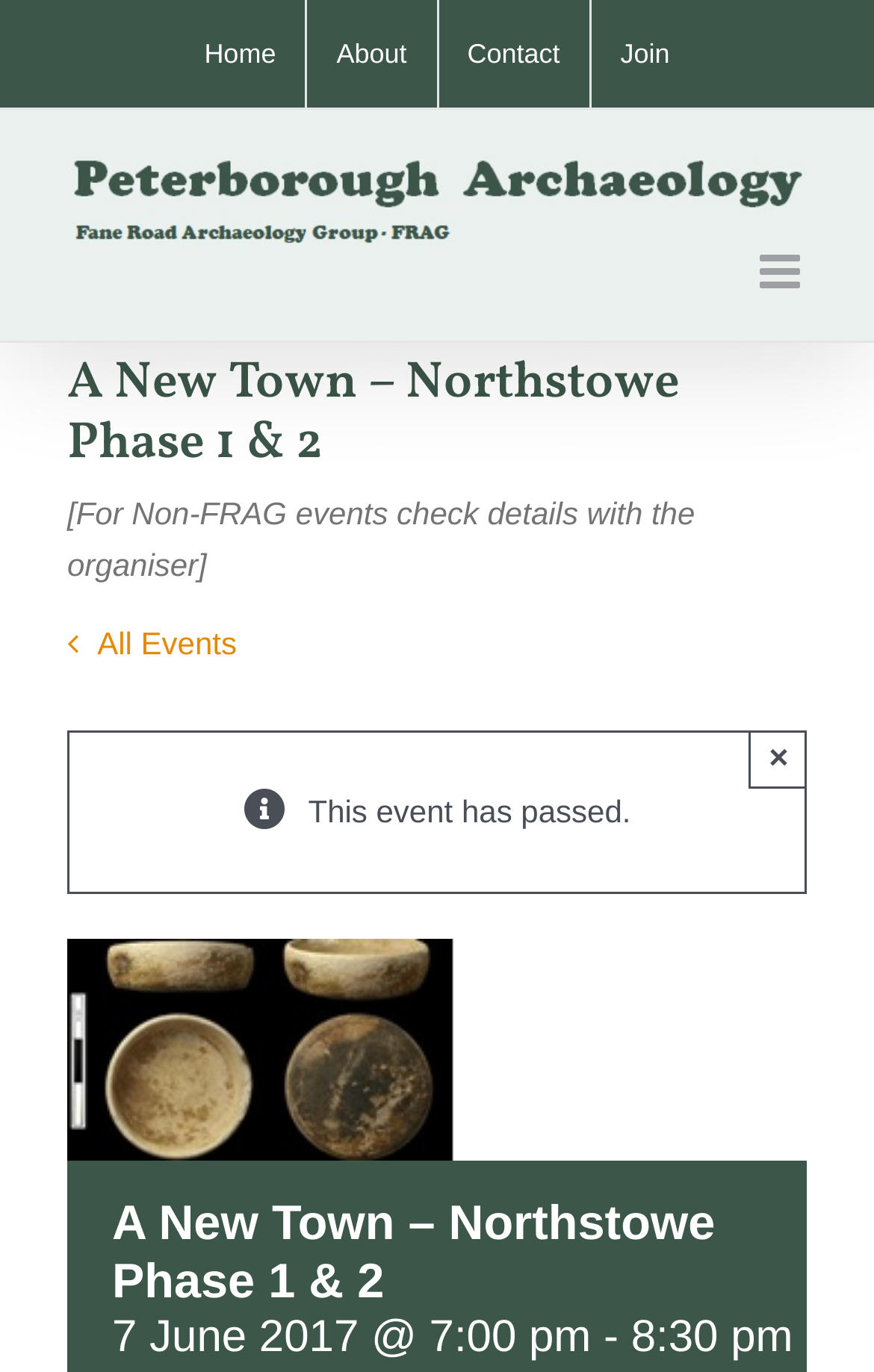How many links are present in the secondary menu?
Please elaborate on the answer to the question with detailed information.

By examining the navigation element 'Secondary Menu', I counted four link elements: 'Home', 'About', 'Contact', and 'Join'. Therefore, there are four links present in the secondary menu.